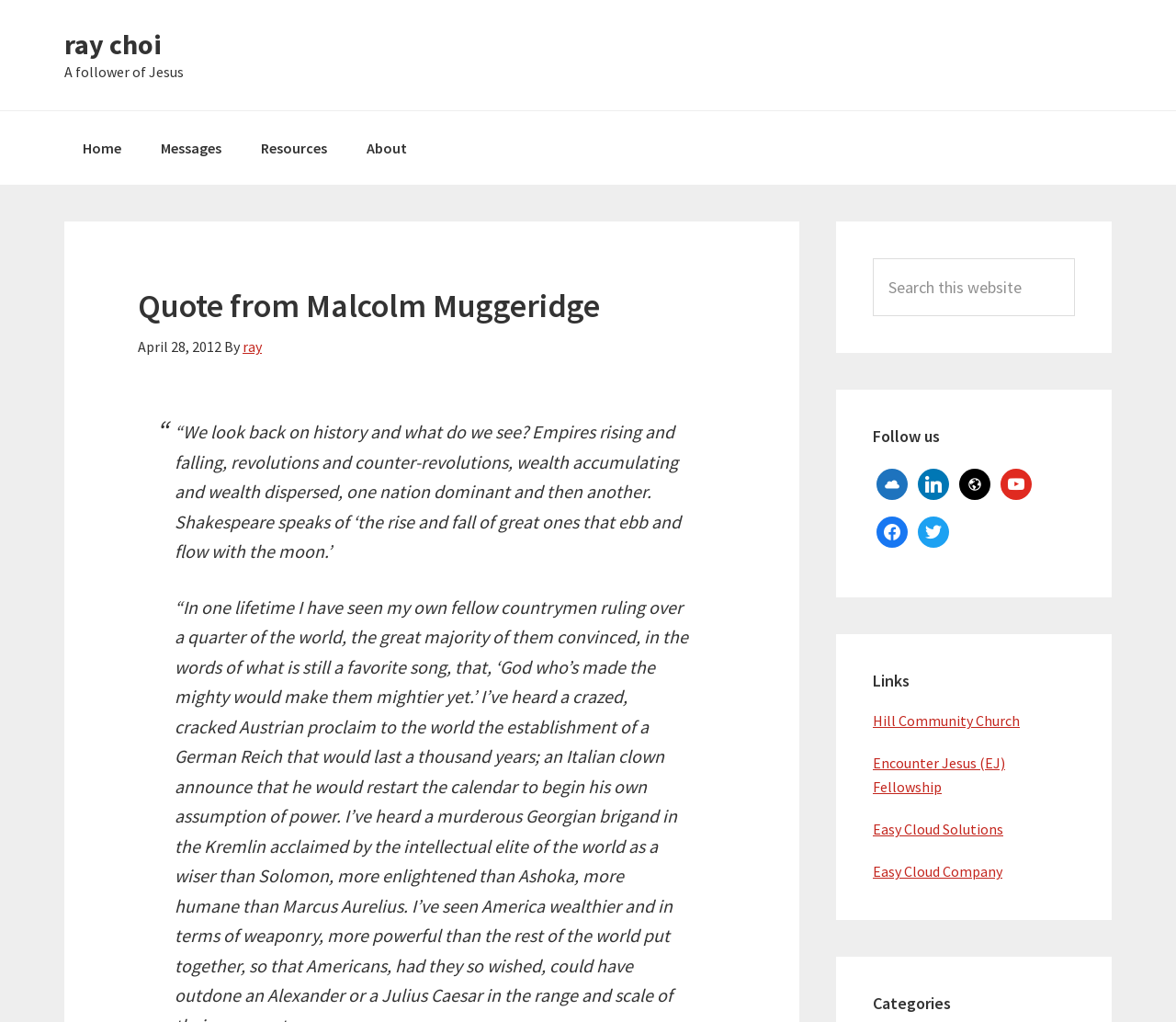Show the bounding box coordinates for the element that needs to be clicked to execute the following instruction: "Read about 'Car Accidents'". Provide the coordinates in the form of four float numbers between 0 and 1, i.e., [left, top, right, bottom].

None